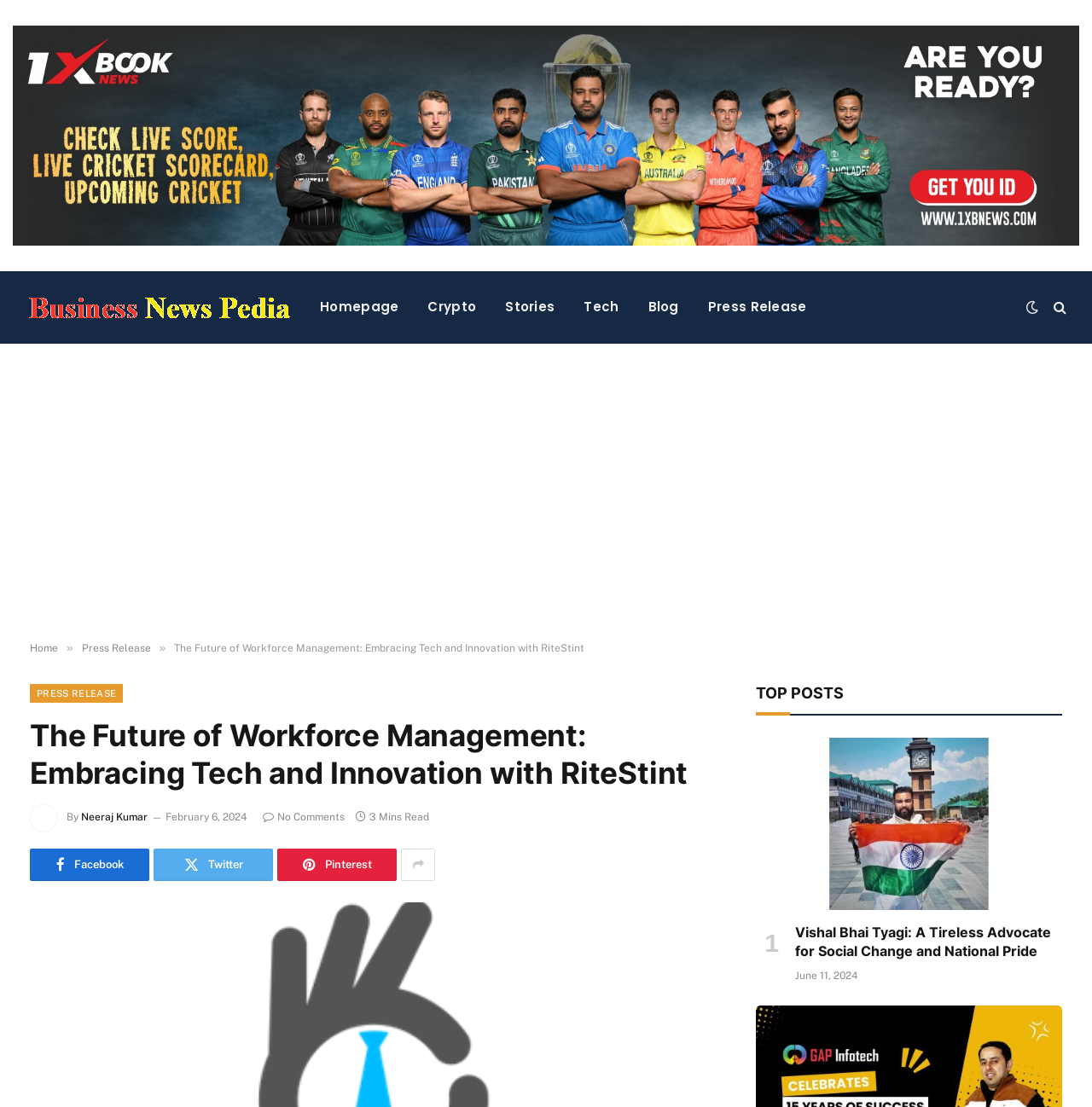Could you indicate the bounding box coordinates of the region to click in order to complete this instruction: "Click on Homepage".

[0.28, 0.245, 0.378, 0.31]